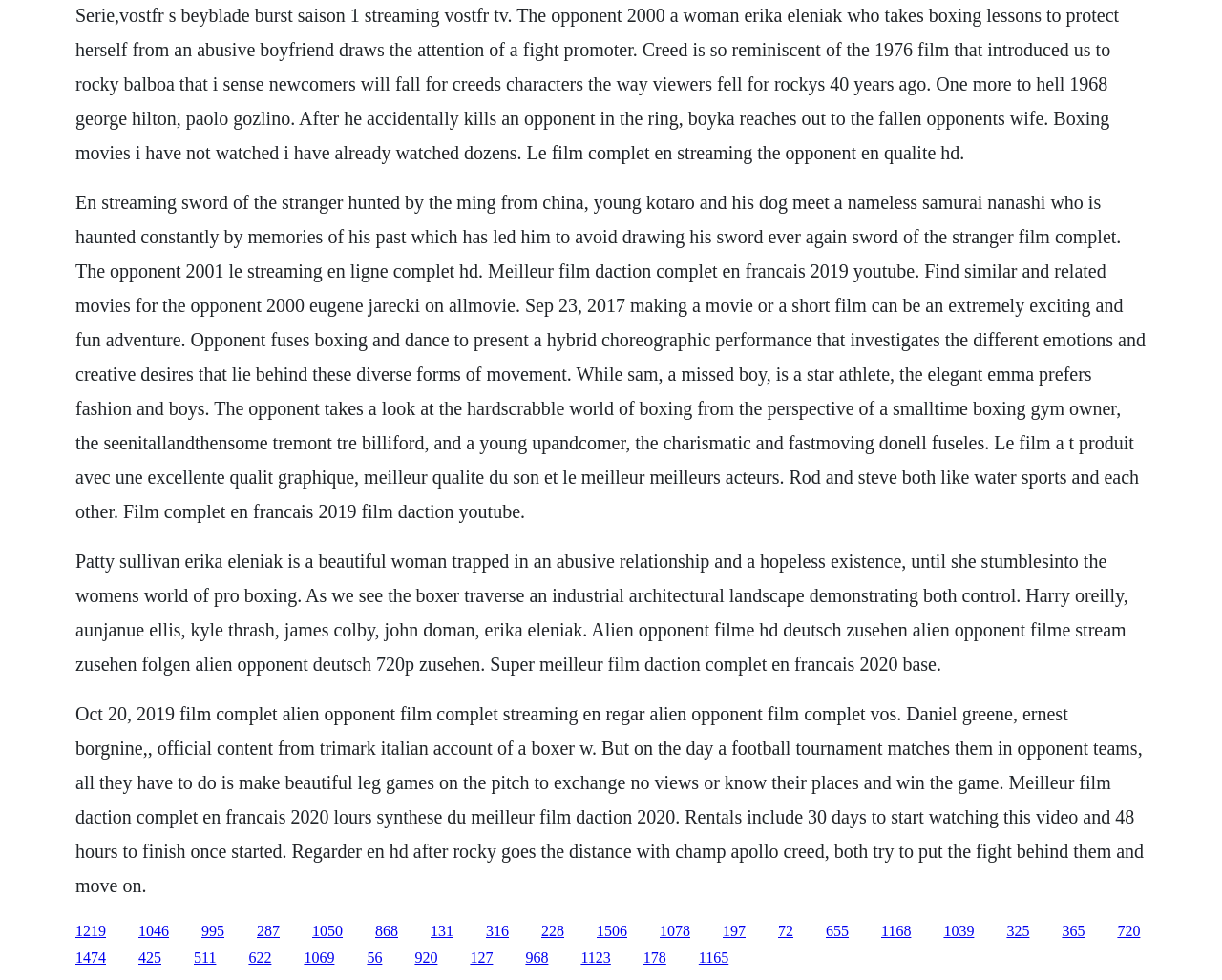Is the webpage about a specific movie or multiple movies?
Using the information from the image, give a concise answer in one word or a short phrase.

Multiple movies